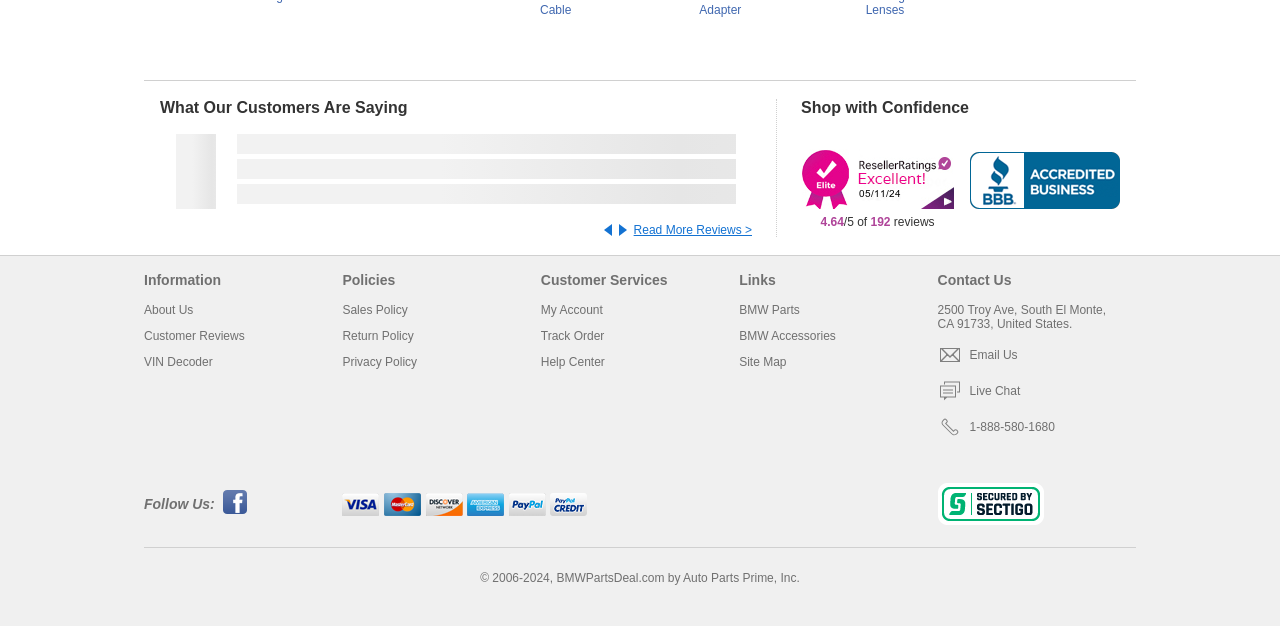Find the bounding box coordinates for the area you need to click to carry out the instruction: "Check BBB rating". The coordinates should be four float numbers between 0 and 1, indicated as [left, top, right, bottom].

[0.758, 0.243, 0.875, 0.334]